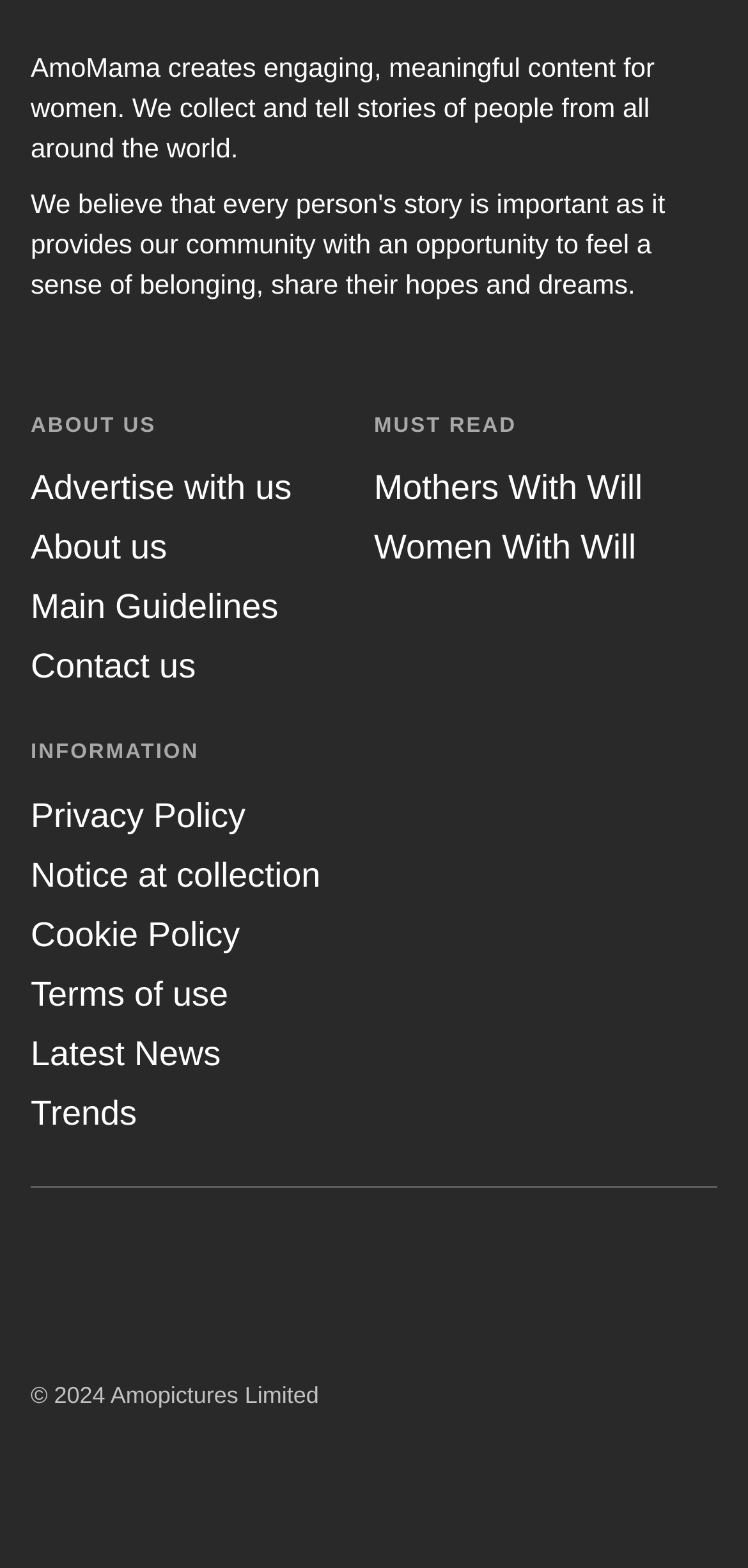Locate the bounding box coordinates of the region to be clicked to comply with the following instruction: "Visit About us page". The coordinates must be four float numbers between 0 and 1, in the form [left, top, right, bottom].

[0.041, 0.337, 0.223, 0.362]